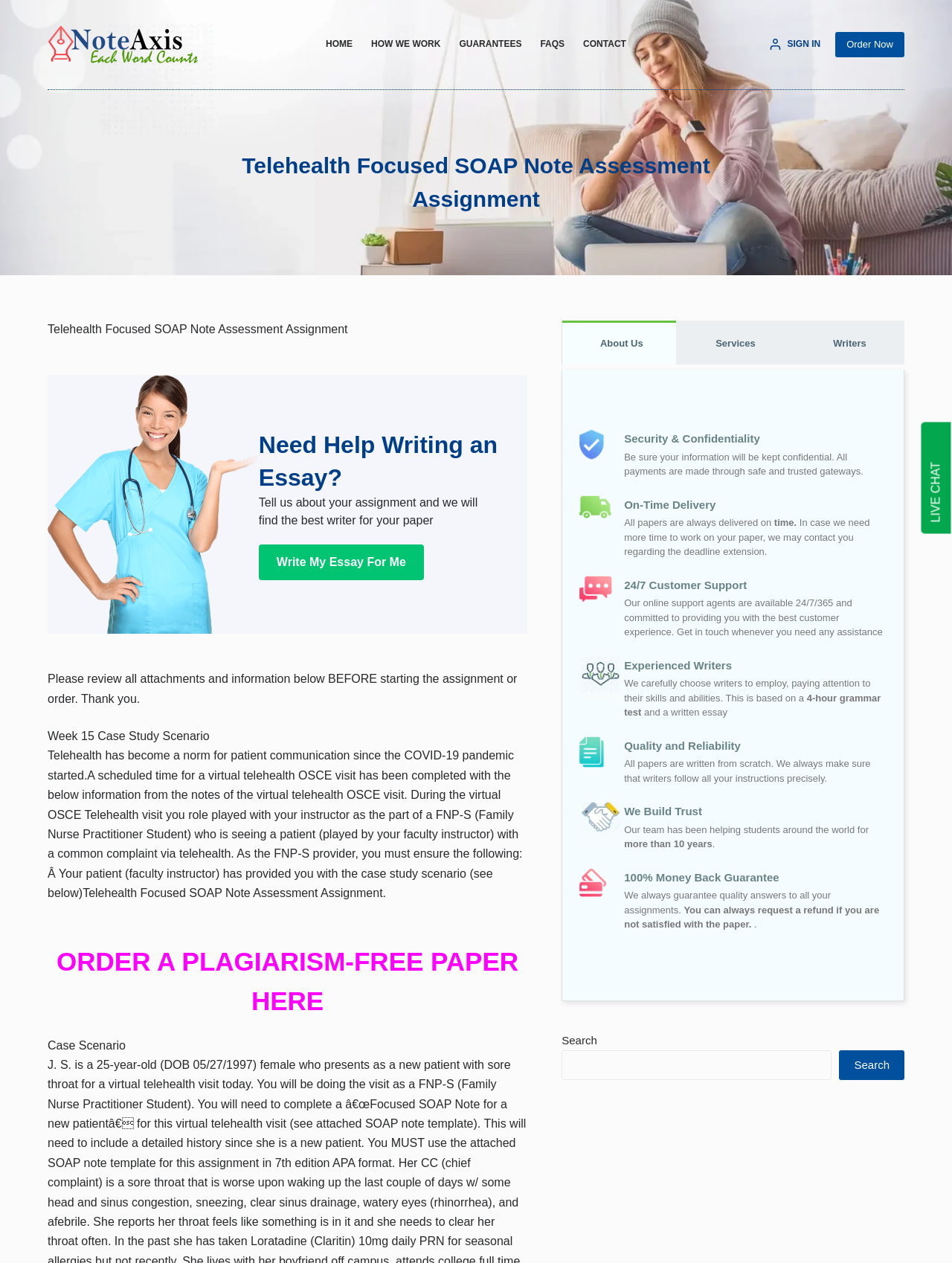Specify the bounding box coordinates for the region that must be clicked to perform the given instruction: "Click on the 'Order Now' button".

[0.877, 0.025, 0.95, 0.045]